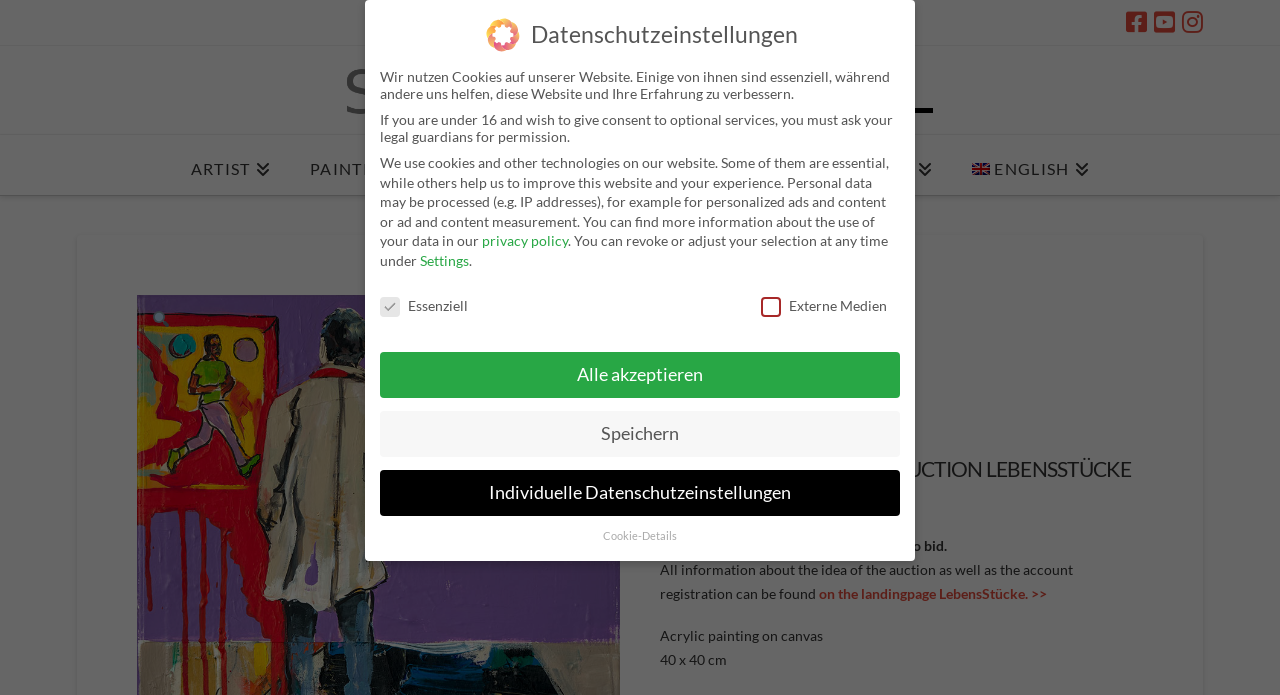Using the element description: "Artist", determine the bounding box coordinates. The coordinates should be in the format [left, top, right, bottom], with values between 0 and 1.

[0.134, 0.195, 0.227, 0.281]